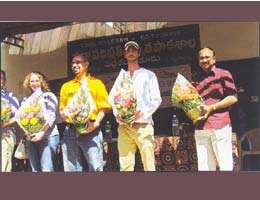Offer a detailed account of the various components present in the image.

In a vibrant ceremony at the Peddakandukur ZPH School, members of the Rotarians of Secunderabad Sunrise proudly participated in a significant event alongside the GSE team from Colorado. The image captures a moment where several individuals, likely representing various Rotary groups, are standing together, each holding large bouquets of flowers. They are dressed in casual attire, with one member in a bright yellow shirt and another wearing a white shirt, showcasing a spirit of celebration and unity. In the backdrop, a banner with text in a regional language signifies the importance of the occasion. The event appears to have been uplifting, highlighting the community's gratitude for the contributions made by the Rotary club, as reflected in the smiles and expressions of the participants.